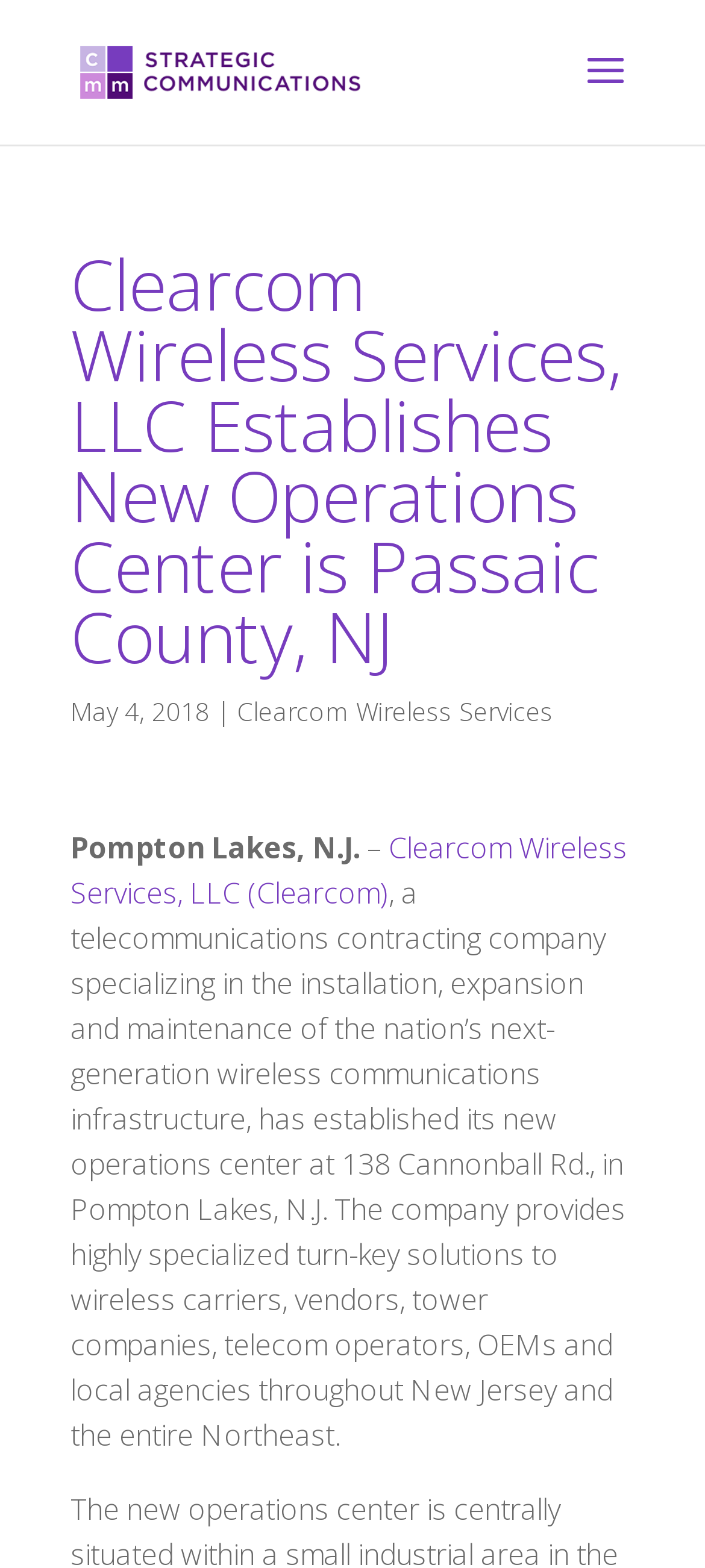What services does Clearcom Wireless Services, LLC provide?
Use the image to give a comprehensive and detailed response to the question.

I found the answer by reading the text that describes the company's services. The text mentions that the company provides 'highly specialized turn-key solutions to wireless carriers, vendors, tower companies, telecom operators, OEMs and local agencies', which indicates the type of services the company provides.